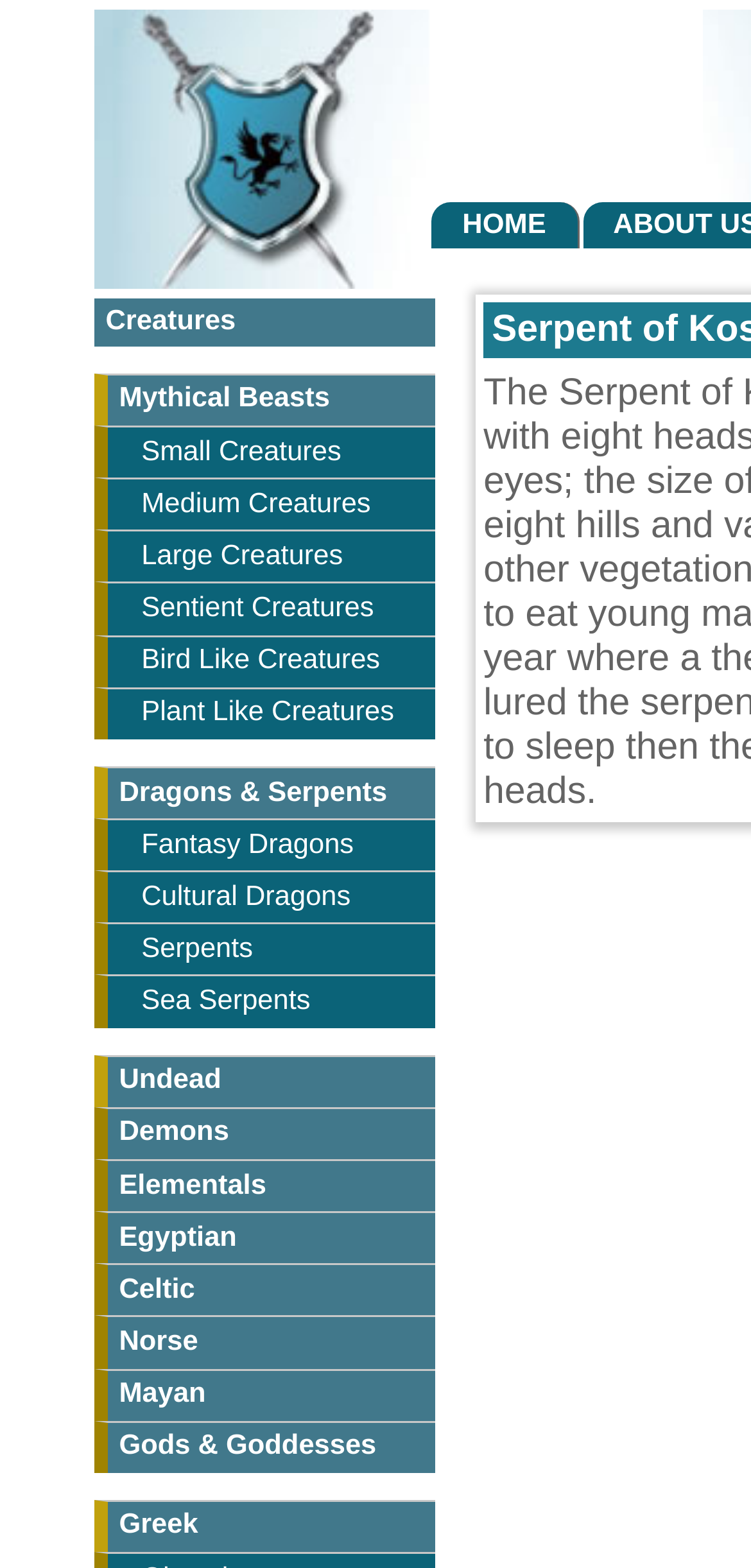Specify the bounding box coordinates of the element's region that should be clicked to achieve the following instruction: "view mythical beasts". The bounding box coordinates consist of four float numbers between 0 and 1, in the format [left, top, right, bottom].

[0.126, 0.238, 0.579, 0.272]